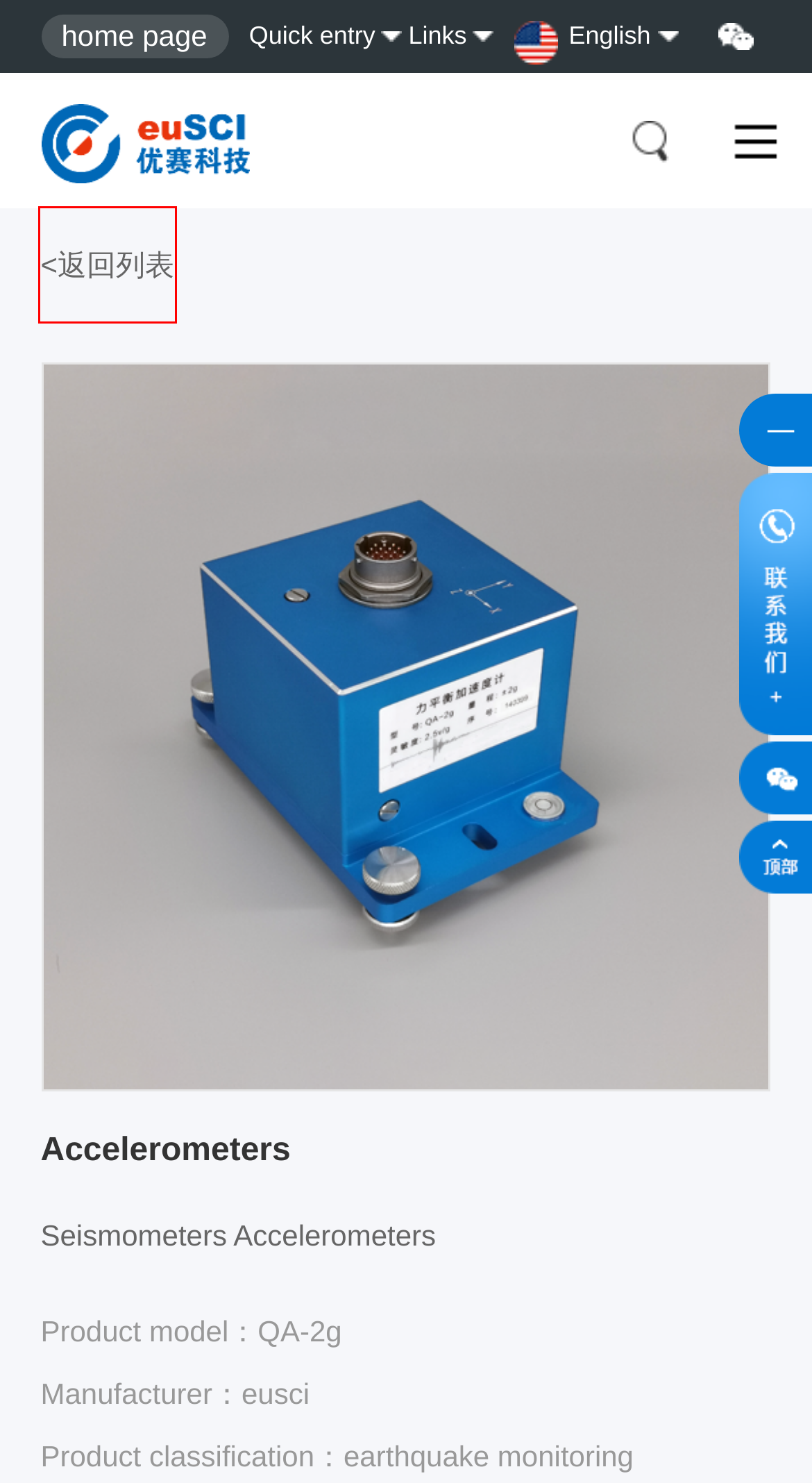You are given a screenshot of a webpage with a red rectangle bounding box around an element. Choose the best webpage description that matches the page after clicking the element in the bounding box. Here are the candidates:
A. 企业愿景 – 北京优赛寰宇科技有限公司-磁通门、磁屏蔽室-品牌供应商
B. 野外勘测 – 北京优赛寰宇科技有限公司-磁通门、磁屏蔽室-品牌供应商
C. 维修服务 – 北京优赛寰宇科技有限公司-磁通门、磁屏蔽室-品牌供应商
D. 合作伙伴 – 北京优赛寰宇科技有限公司-磁通门、磁屏蔽室-品牌供应商
E. 地震监测 – 北京优赛寰宇科技有限公司-磁通门、磁屏蔽室-品牌供应商
F. 磁传感器
G. 古地磁学与岩石磁学 – 北京优赛寰宇科技有限公司-磁通门、磁屏蔽室-品牌供应商
H. 磁通门

F